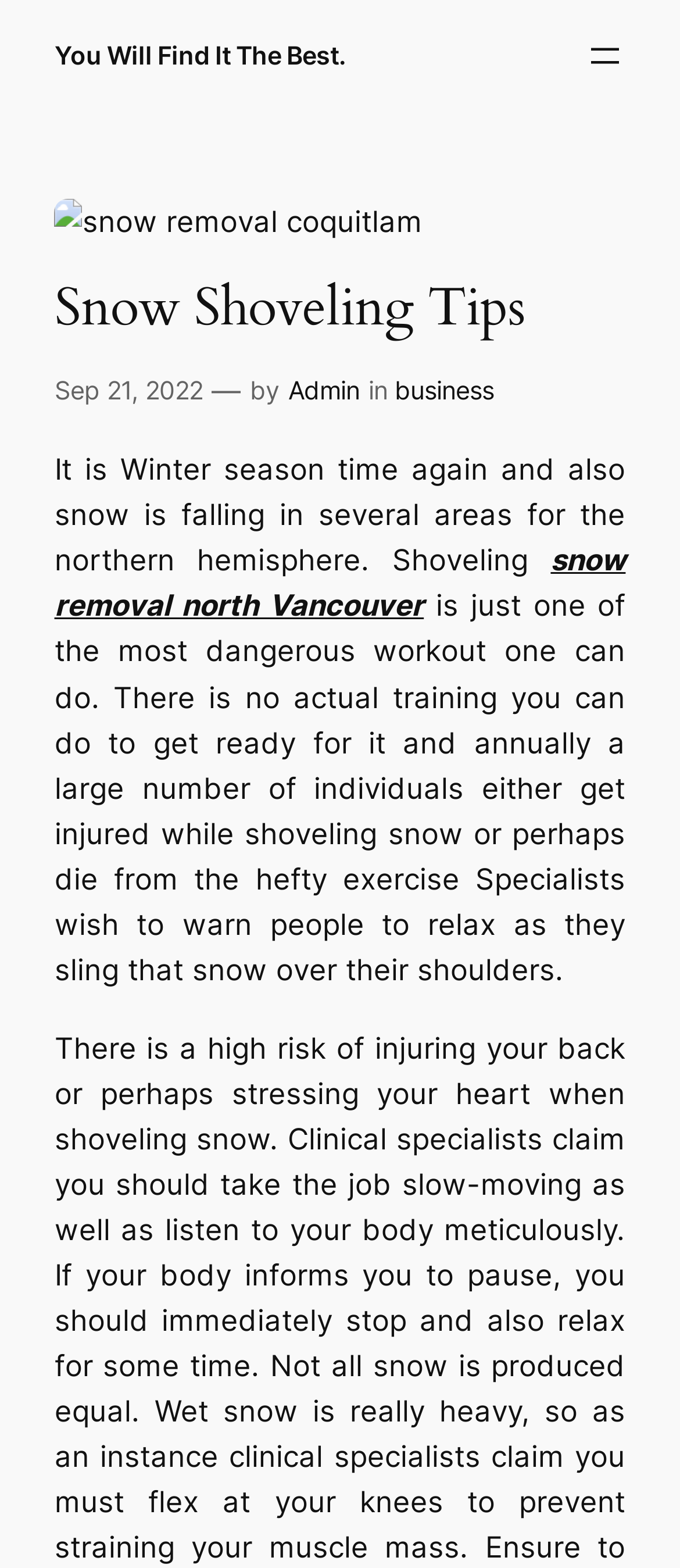Provide a thorough and detailed response to the question by examining the image: 
What is the activity mentioned as dangerous?

The article states 'Shoveling snow is just one of the most dangerous workout one can do.' which implies that shoveling snow is the activity being referred to as dangerous.